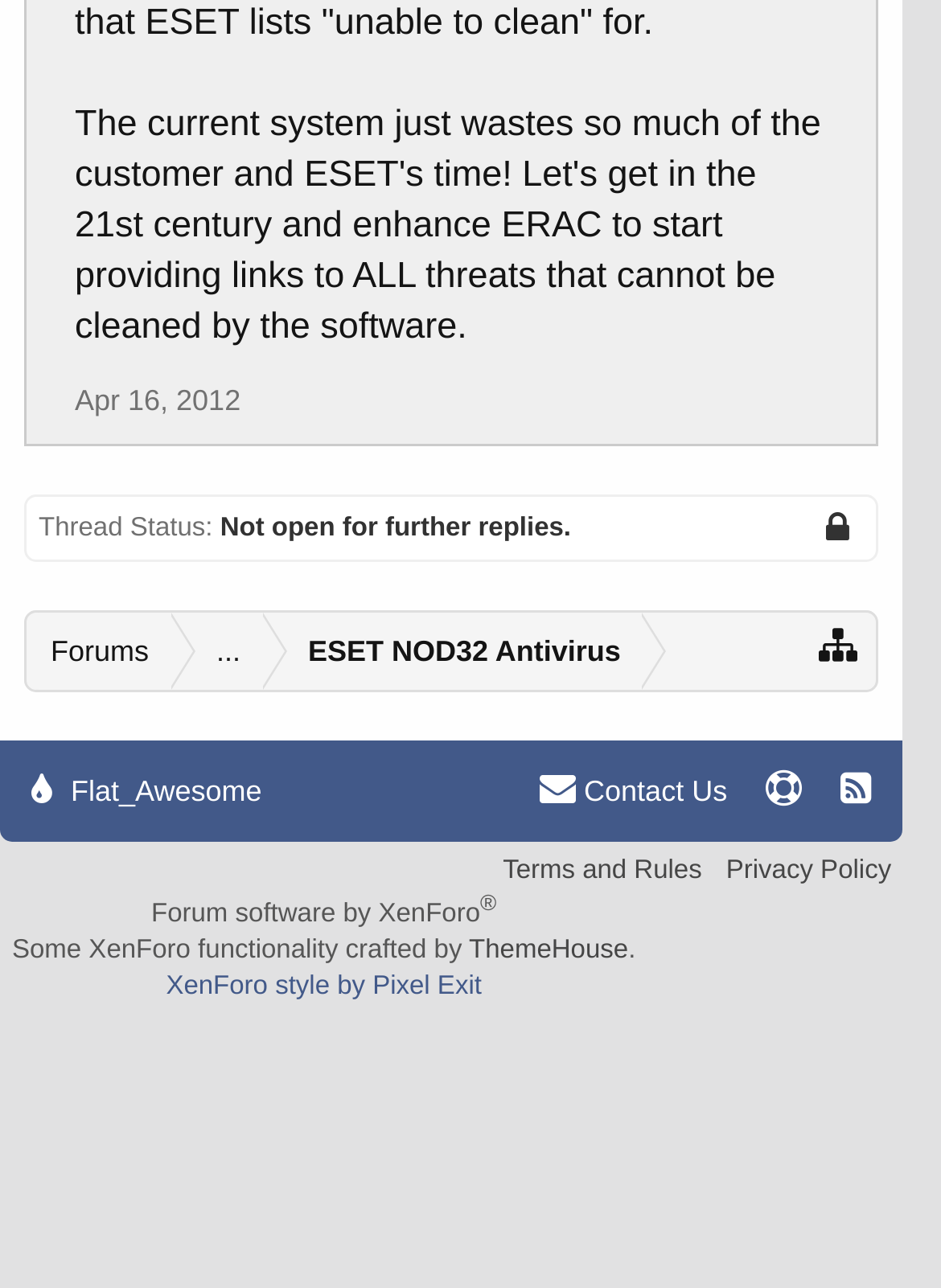What is the type of software used for the forum?
Please provide a single word or phrase as the answer based on the screenshot.

XenForo